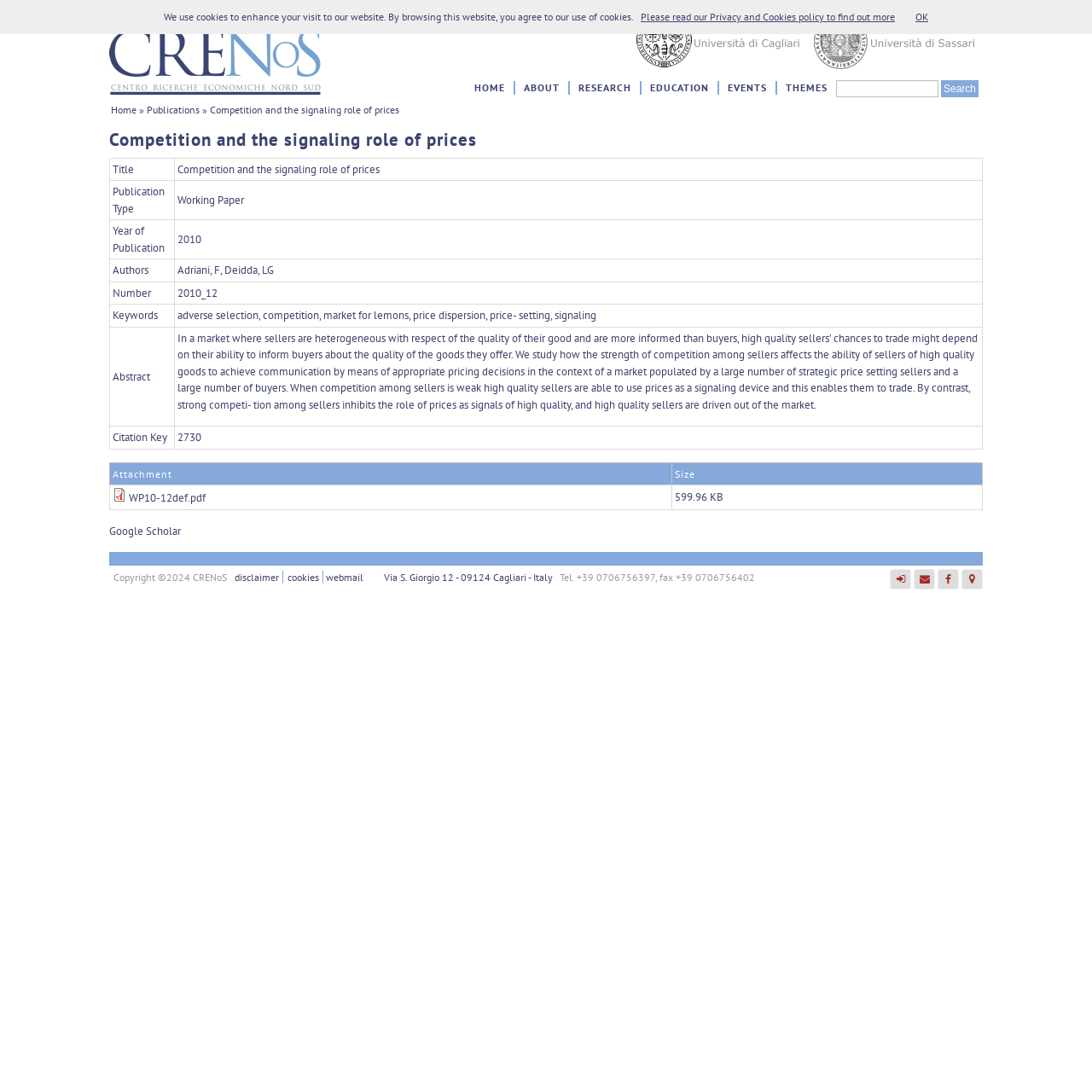What is the year of publication?
Identify the answer in the screenshot and reply with a single word or phrase.

2010